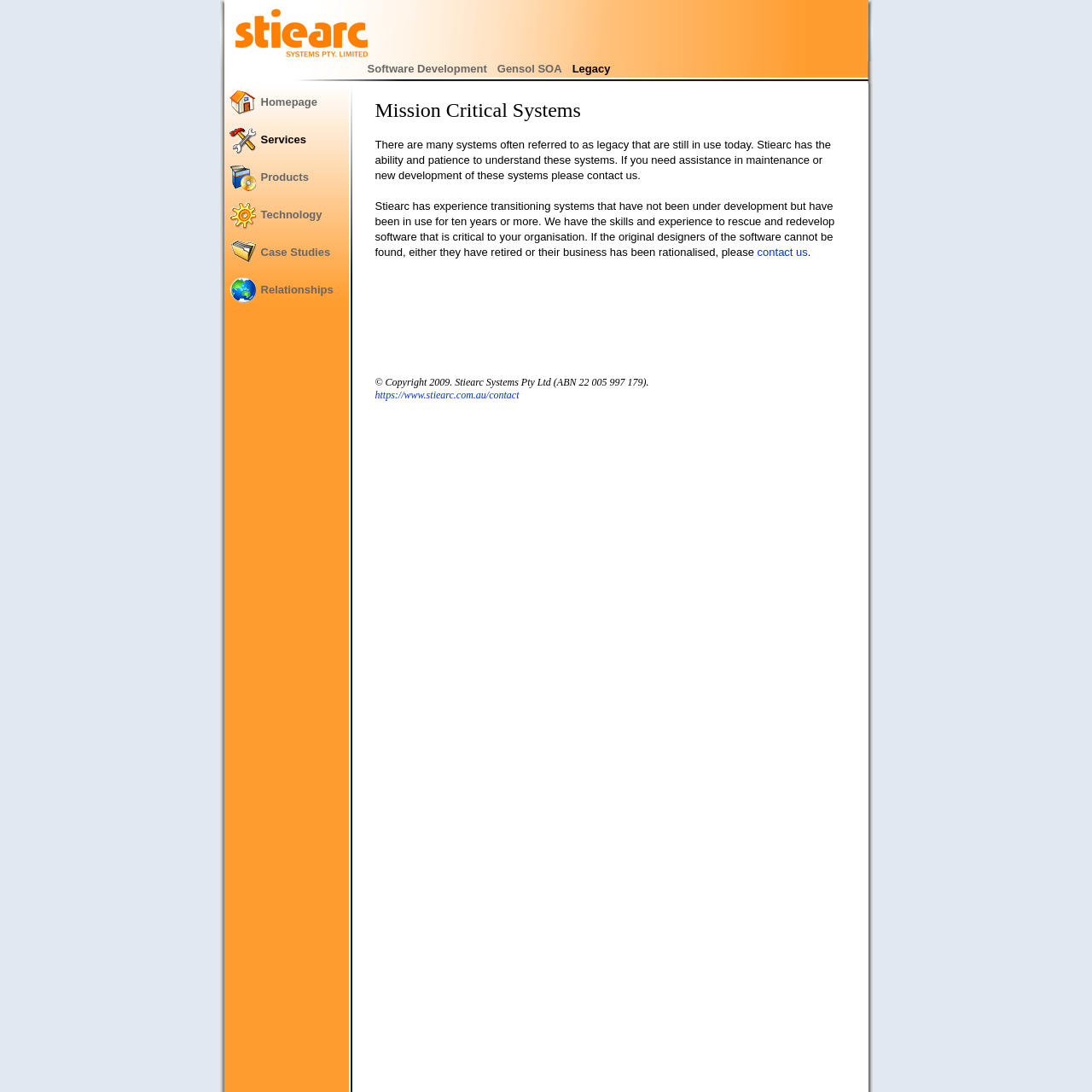Please give the bounding box coordinates of the area that should be clicked to fulfill the following instruction: "Contact us". The coordinates should be in the format of four float numbers from 0 to 1, i.e., [left, top, right, bottom].

[0.693, 0.225, 0.74, 0.237]